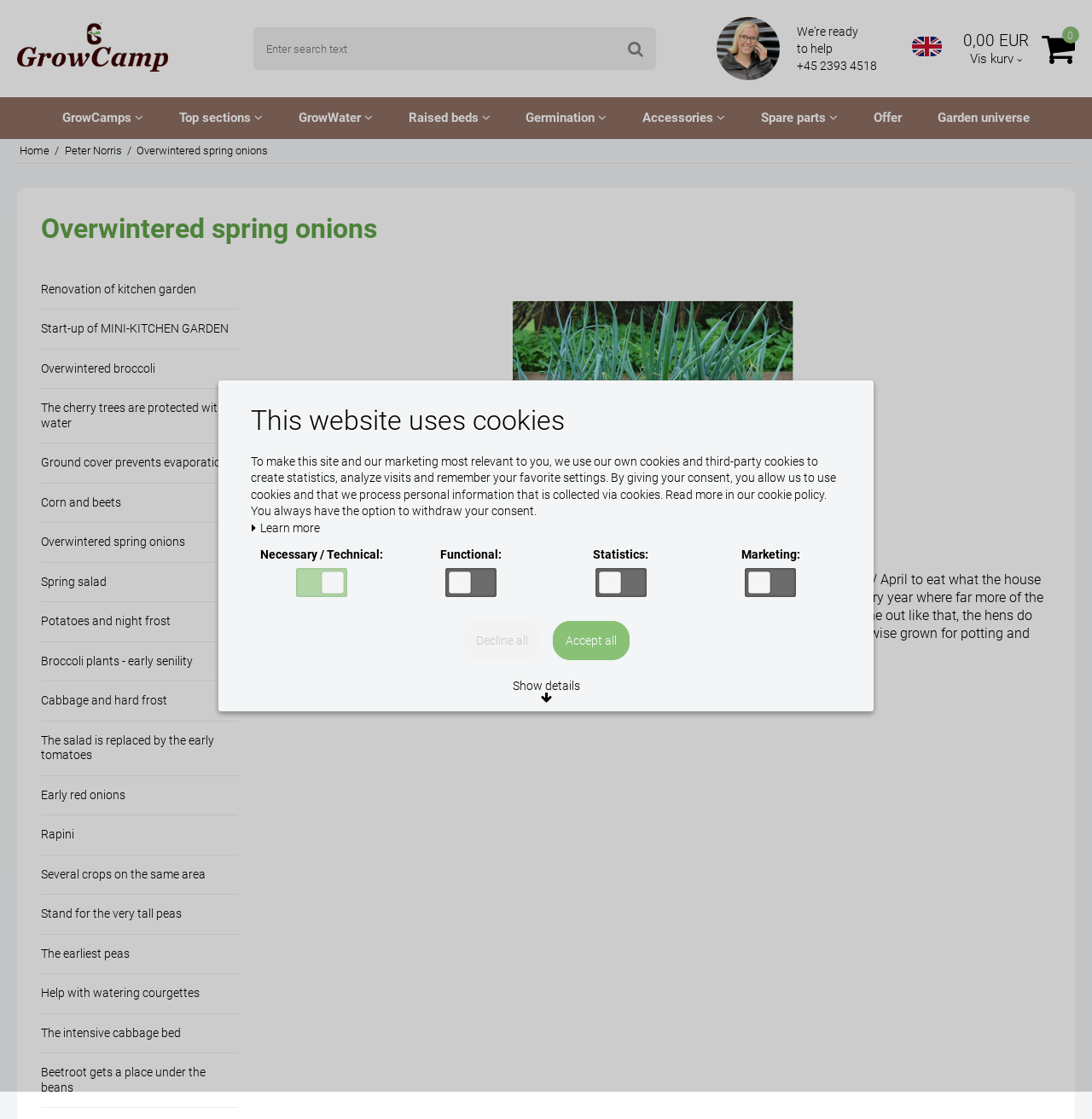Could you indicate the bounding box coordinates of the region to click in order to complete this instruction: "View Peter Norris's profile".

[0.059, 0.129, 0.111, 0.141]